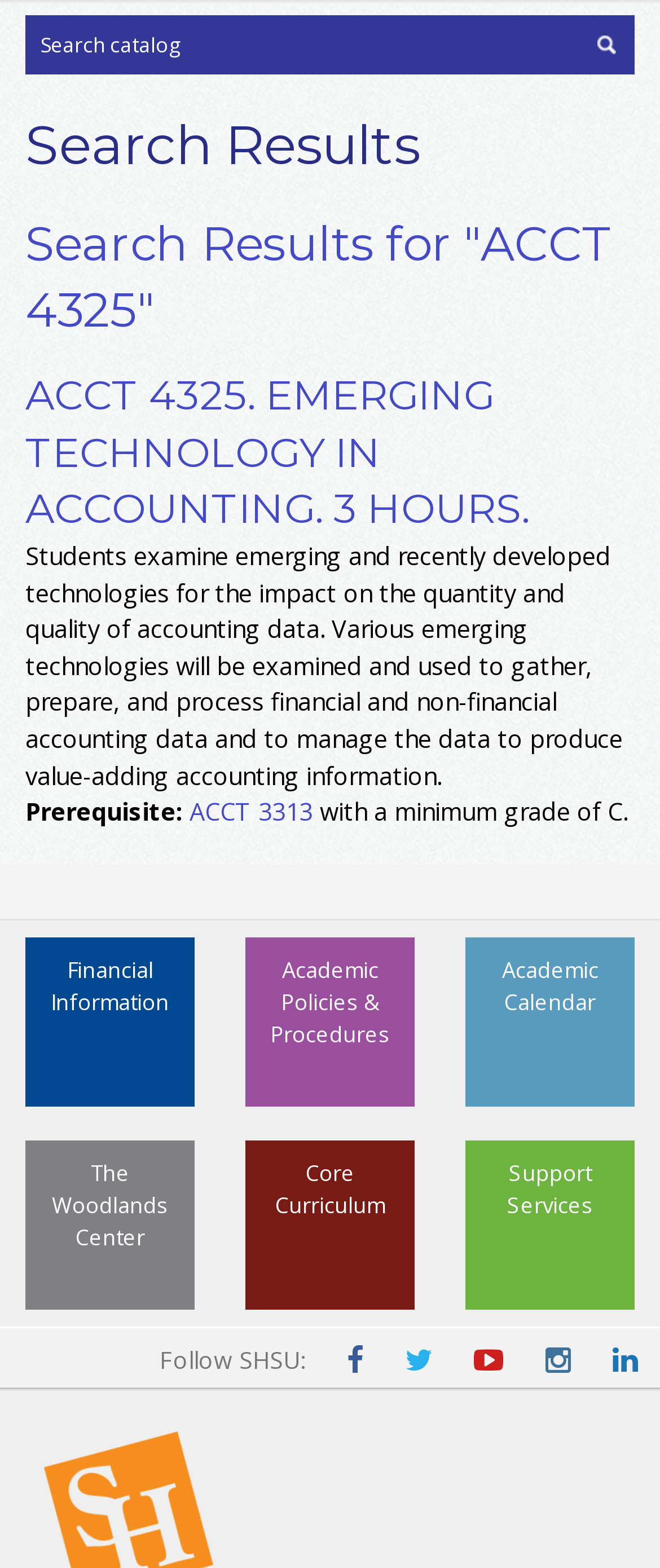Using the given description, provide the bounding box coordinates formatted as (top-left x, top-left y, bottom-right x, bottom-right y), with all values being floating point numbers between 0 and 1. Description: The Woodlands Center

[0.038, 0.727, 0.295, 0.835]